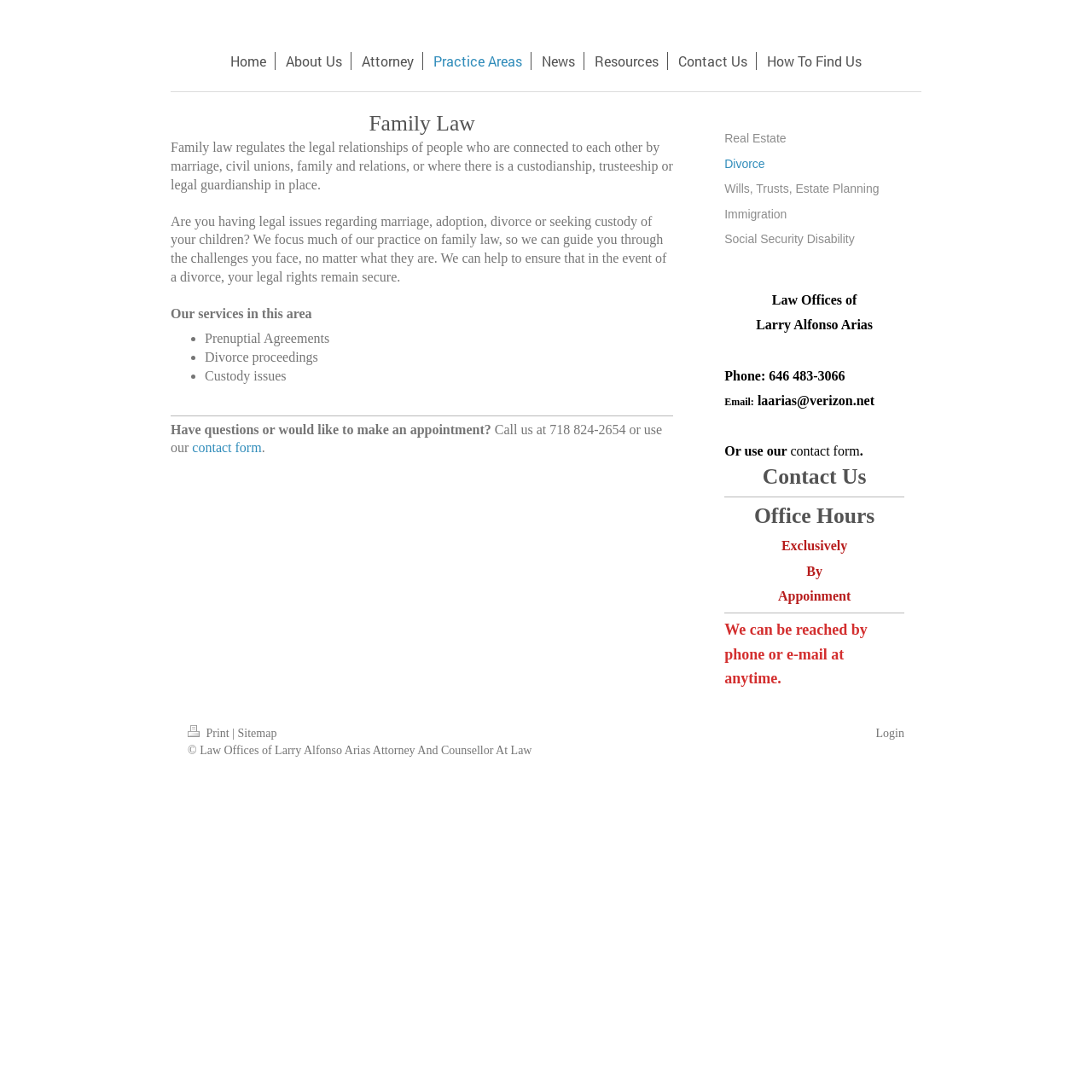Determine the bounding box for the described HTML element: "Print". Ensure the coordinates are four float numbers between 0 and 1 in the format [left, top, right, bottom].

[0.172, 0.666, 0.213, 0.677]